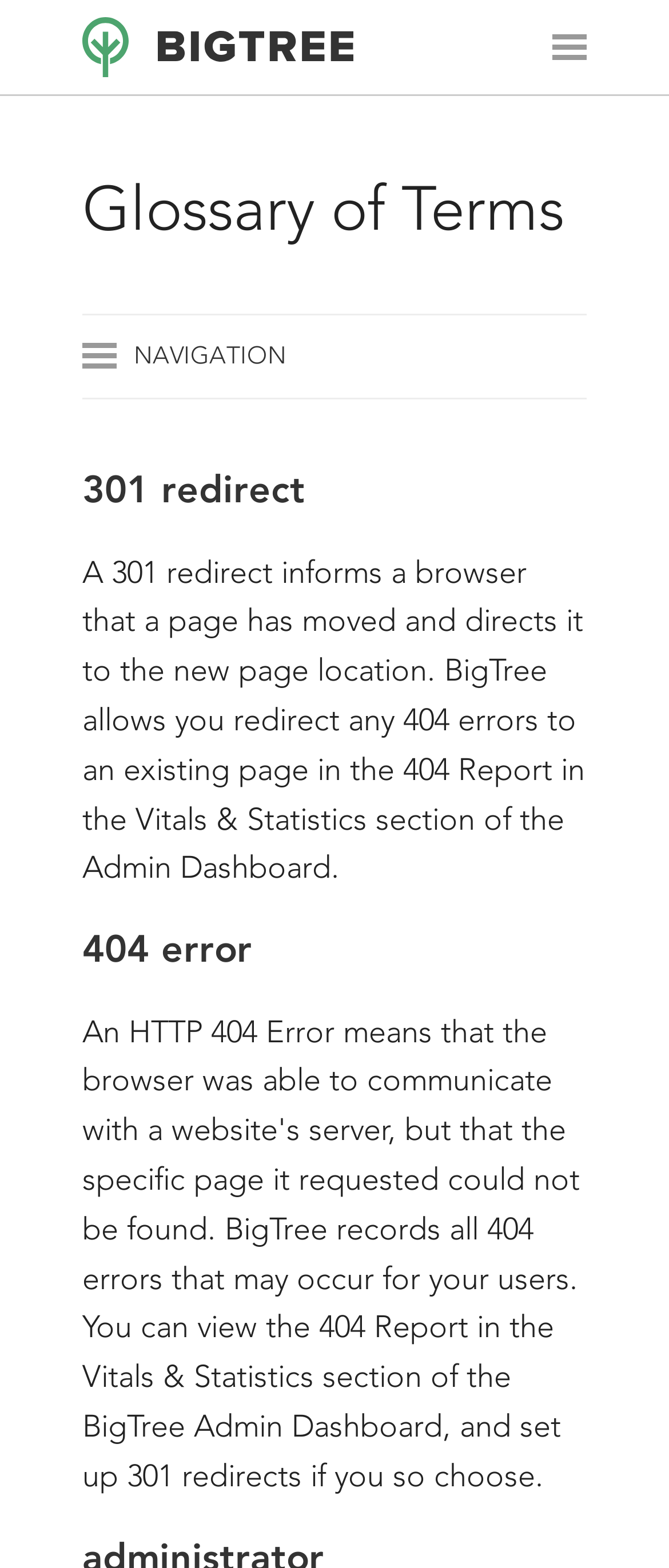Determine the bounding box coordinates of the clickable area required to perform the following instruction: "go to 301 redirect". The coordinates should be represented as four float numbers between 0 and 1: [left, top, right, bottom].

[0.123, 0.277, 0.877, 0.316]